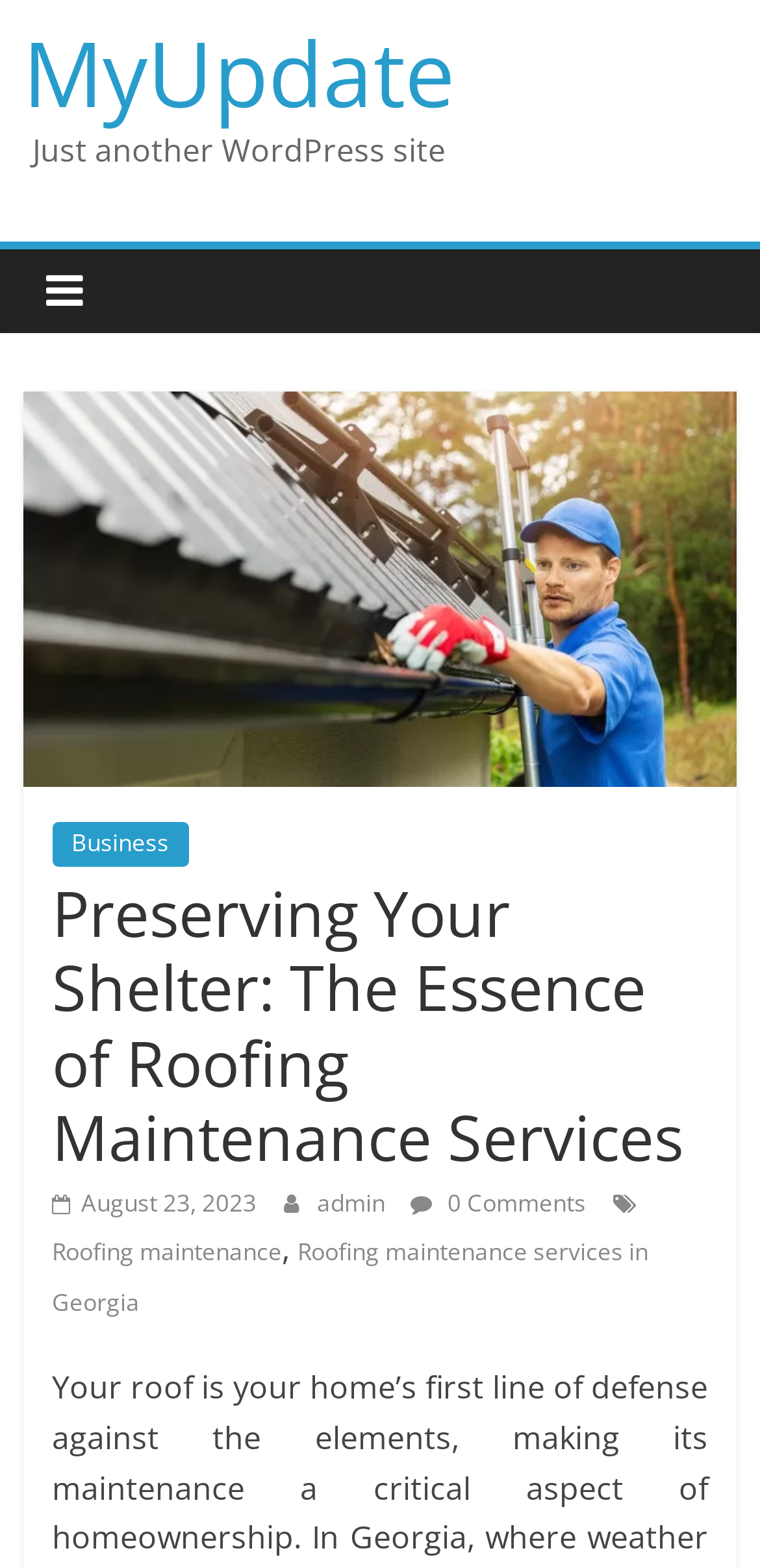What is the name of the website?
Can you provide an in-depth and detailed response to the question?

I determined the name of the website by looking at the heading element with the text 'MyUpdate' at the top of the webpage, which is likely to be the title of the website.